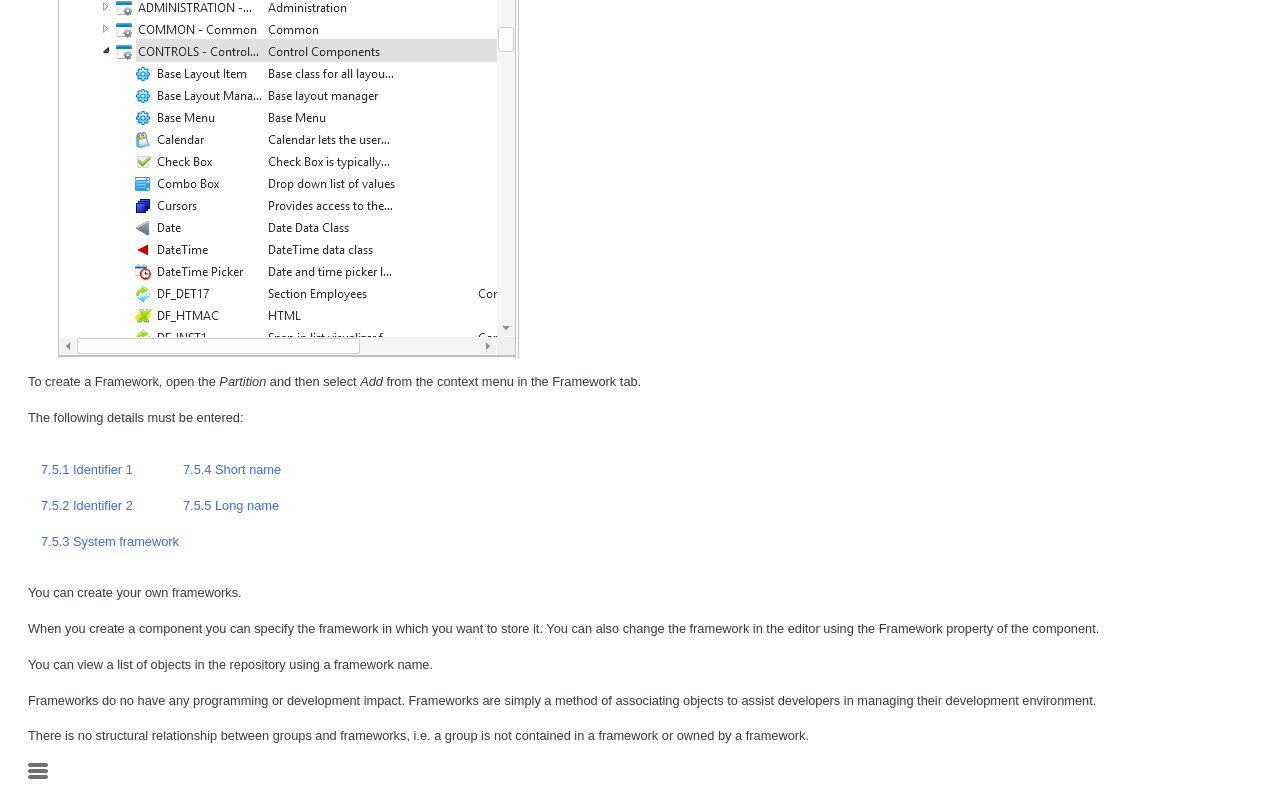Using floating point numbers between 0 and 1, provide the bounding box coordinates in the format (top-left x, top-left y, bottom-right x, bottom-right y). Locate the UI element described here: 7.5.3 System framework

[0.032, 0.668, 0.14, 0.687]